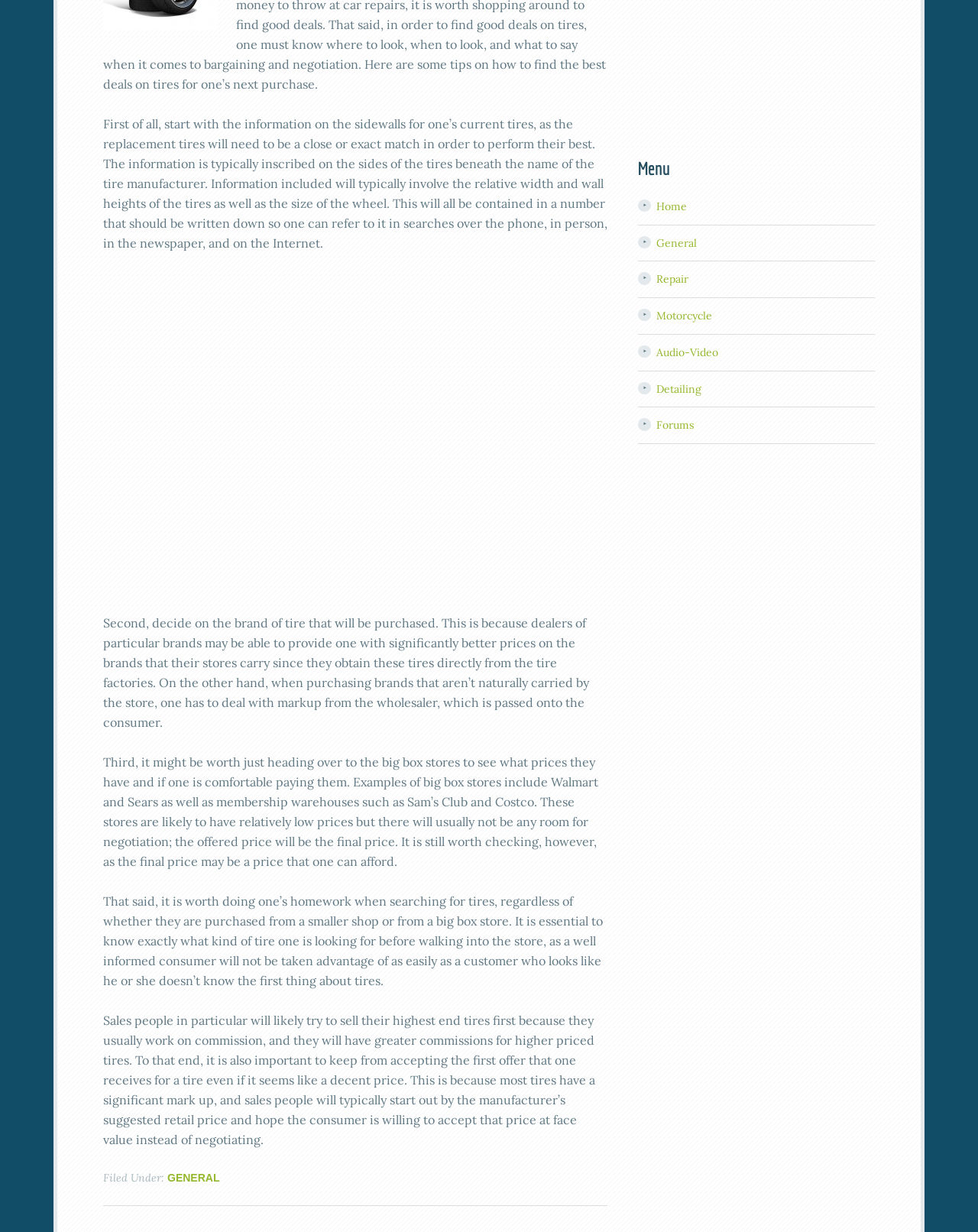Find the bounding box of the element with the following description: "General". The coordinates must be four float numbers between 0 and 1, formatted as [left, top, right, bottom].

[0.171, 0.951, 0.225, 0.961]